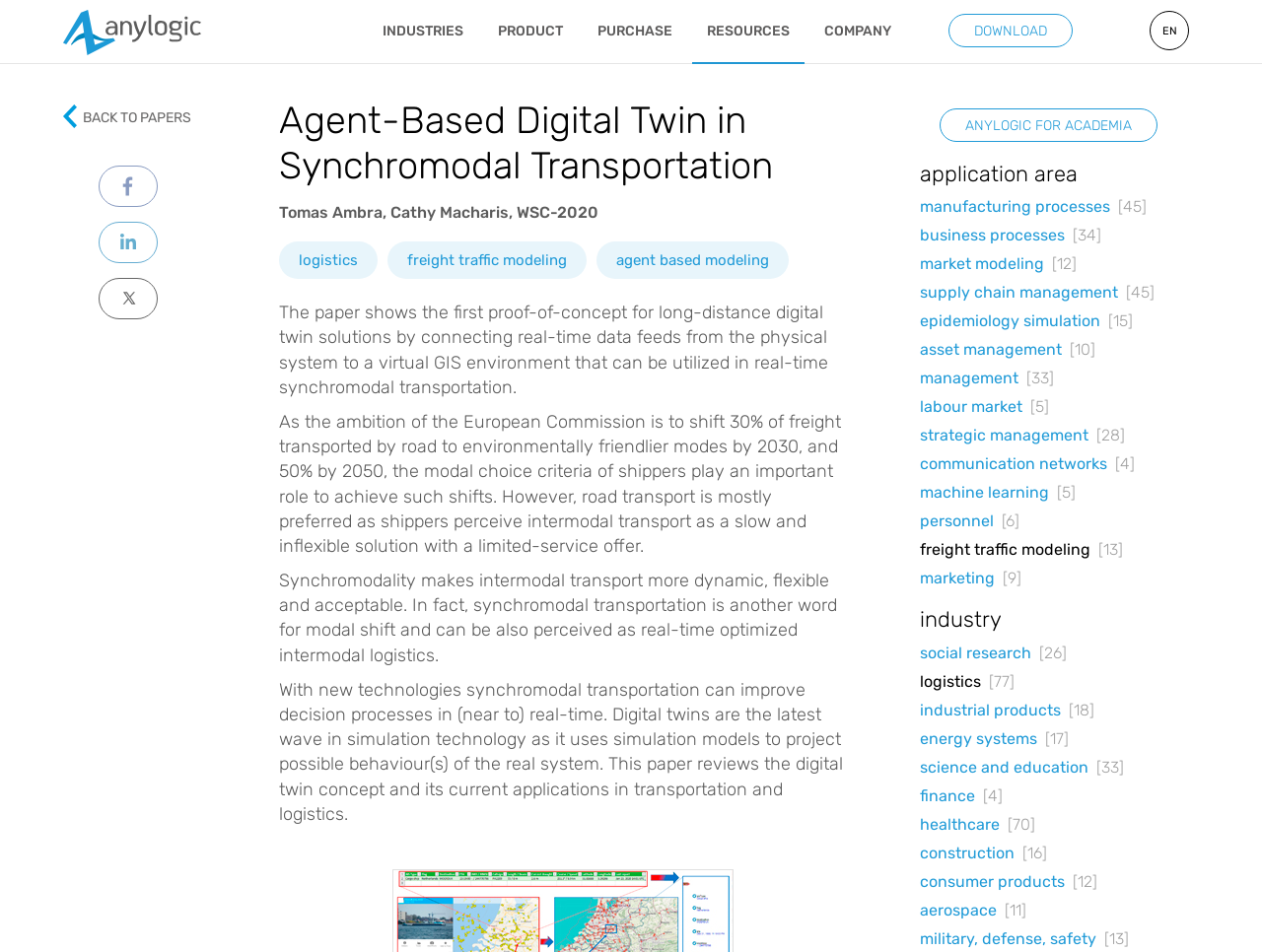Provide a one-word or one-phrase answer to the question:
How many industries are mentioned on the webpage as being related to digital twin solutions?

20